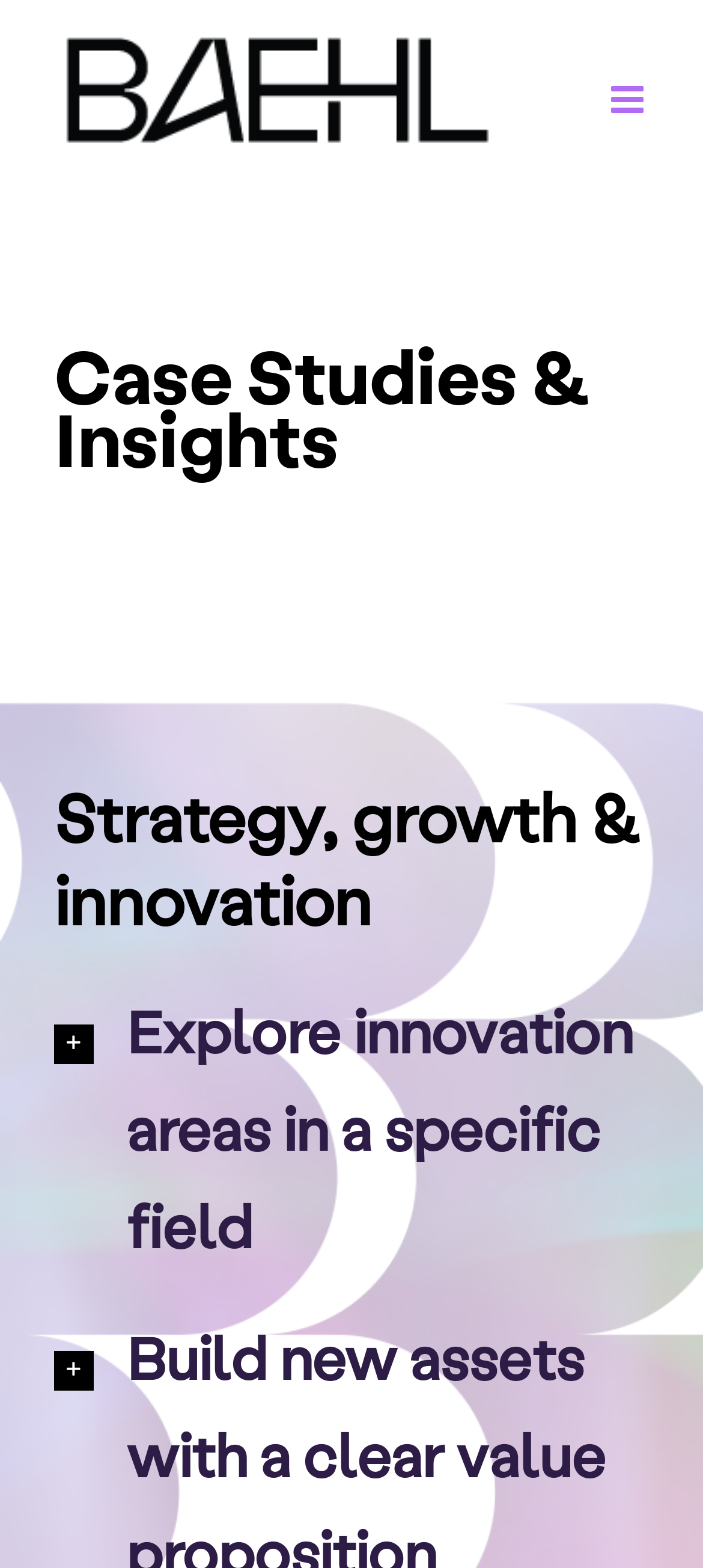What is the purpose of the button at the bottom right?
Answer the question in a detailed and comprehensive manner.

I found a link element with the text ' Go to Top' at the bottom right of the page, which suggests that the button is used to navigate to the top of the page.